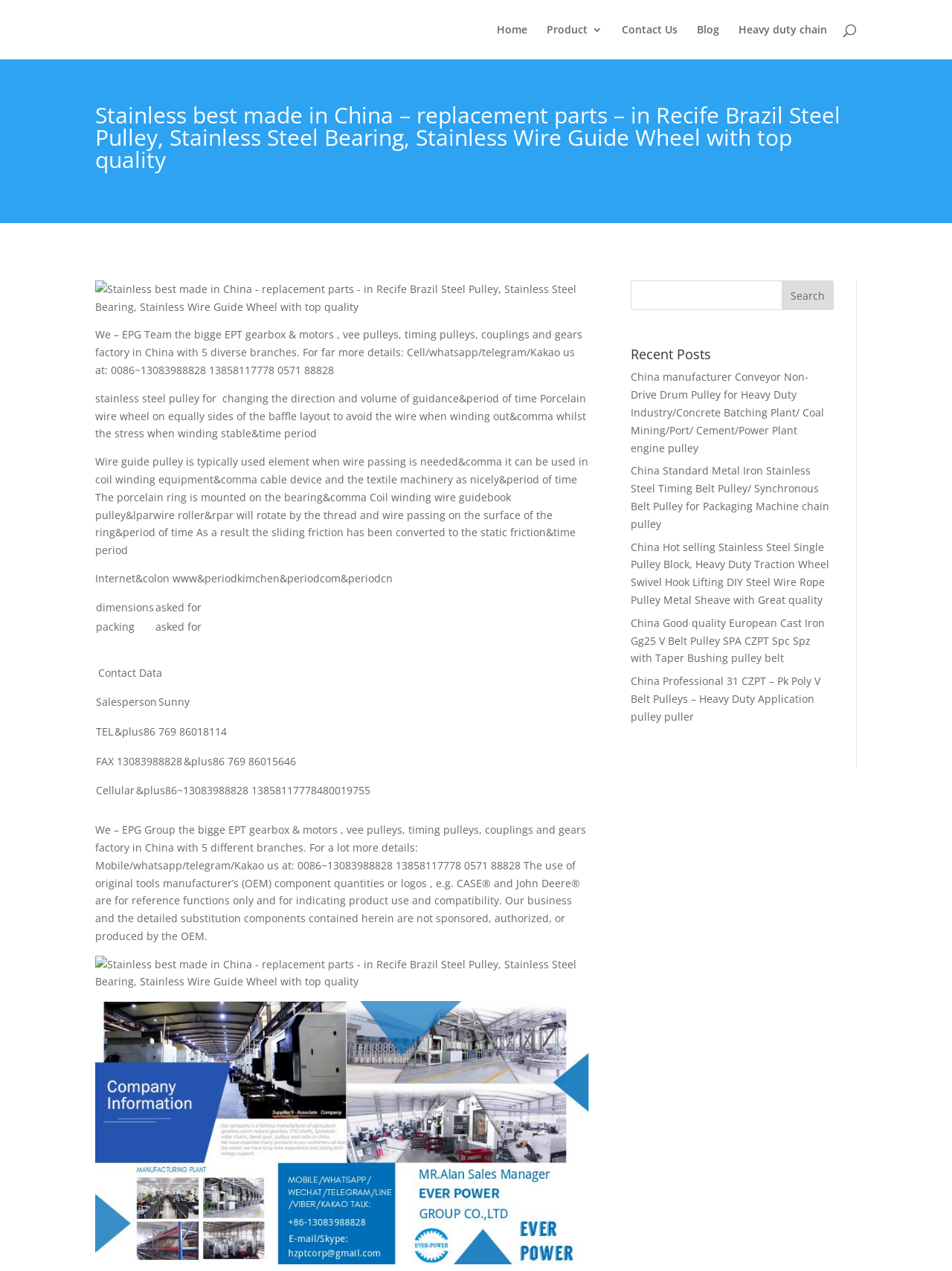Please find the bounding box coordinates of the element that you should click to achieve the following instruction: "Click on the 'Home' link". The coordinates should be presented as four float numbers between 0 and 1: [left, top, right, bottom].

[0.522, 0.019, 0.554, 0.047]